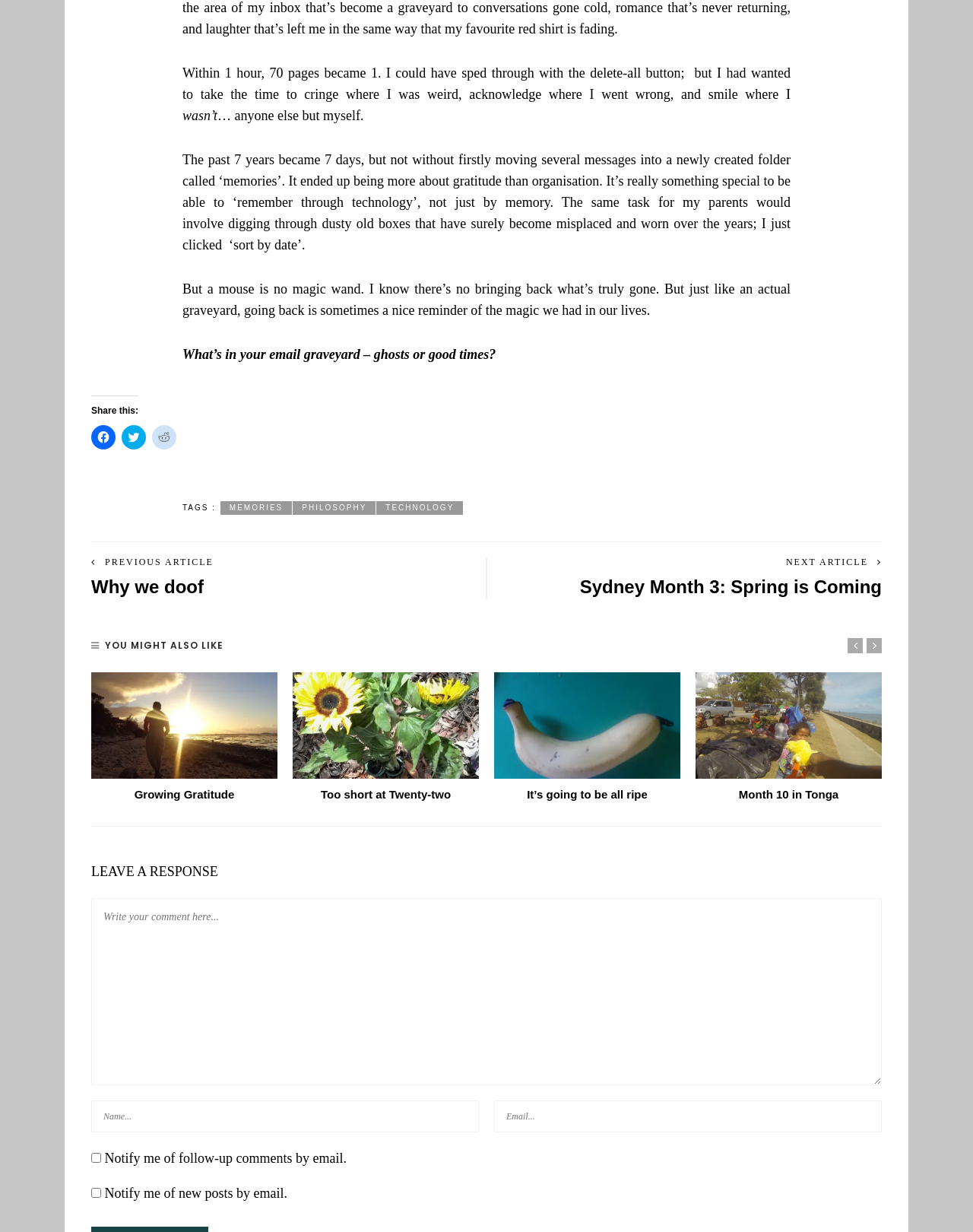Determine the bounding box coordinates of the region that needs to be clicked to achieve the task: "Share on Facebook".

[0.094, 0.345, 0.119, 0.365]